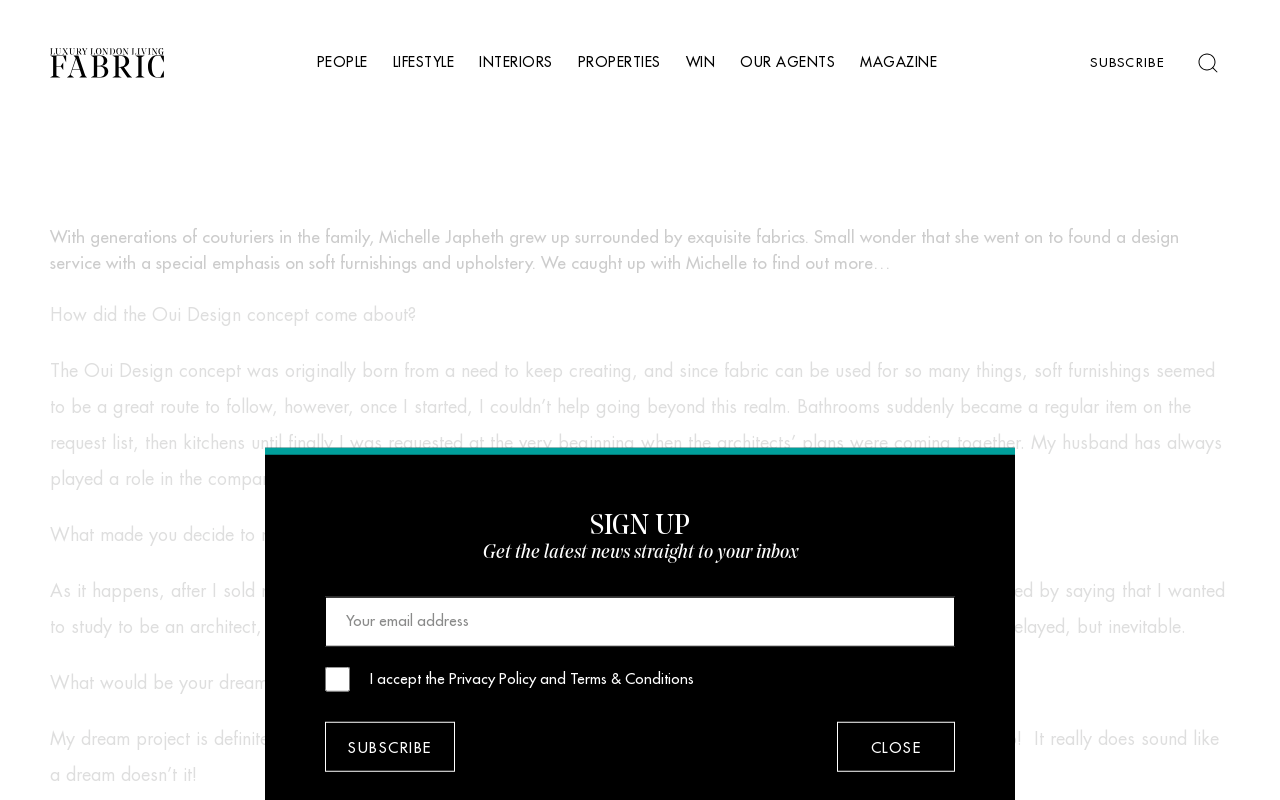What is Michelle Japheth's background?
Please provide a single word or phrase in response based on the screenshot.

Couturiers in the family